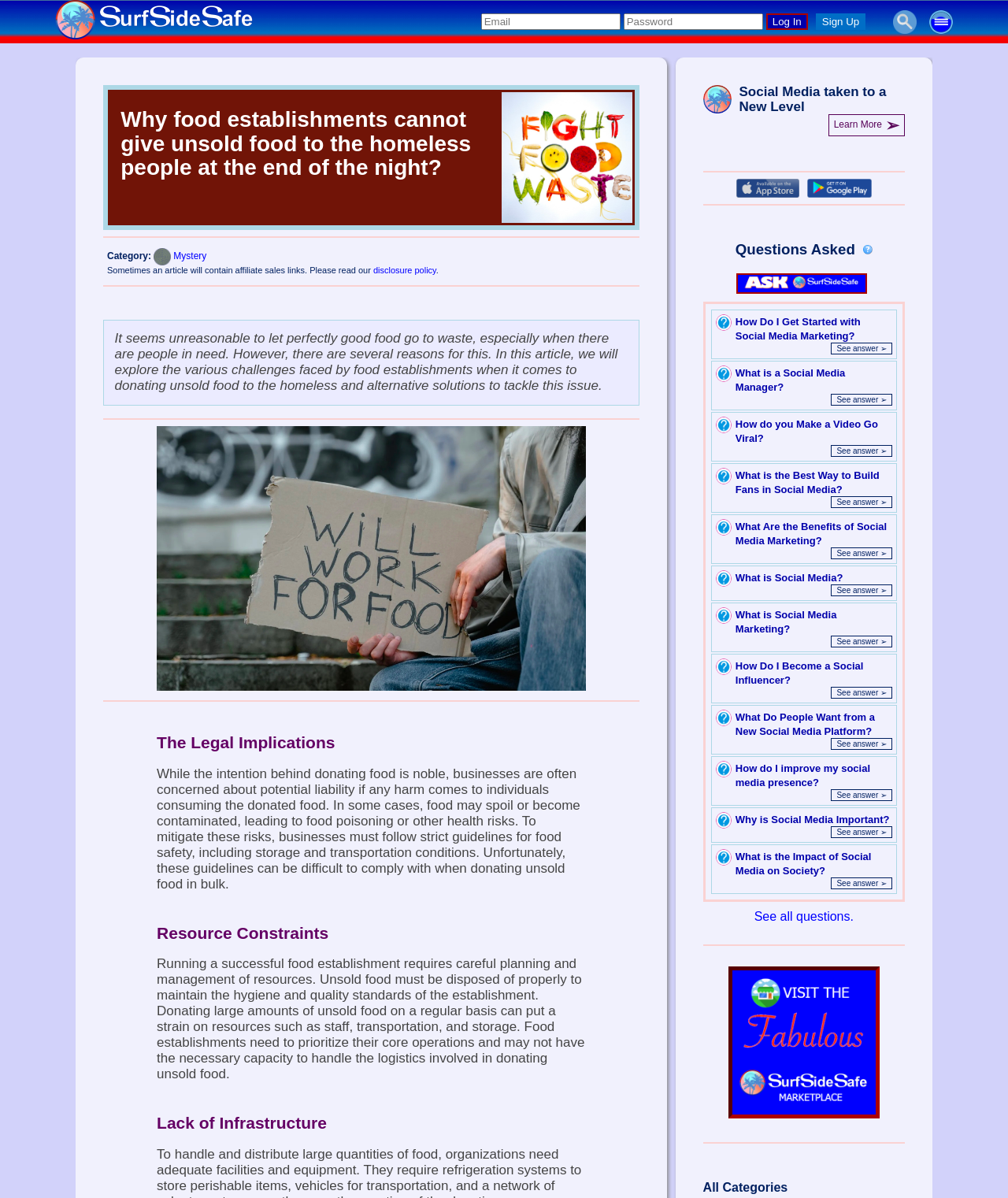From the image, can you give a detailed response to the question below:
What is the purpose of the 'Ask SurfSideSafe a question' button?

The purpose of the 'Ask SurfSideSafe a question' button is to allow users to ask questions and get answers related to social media marketing, as seen in the 'Questions Asked SurfSideSafe-Questions' section.